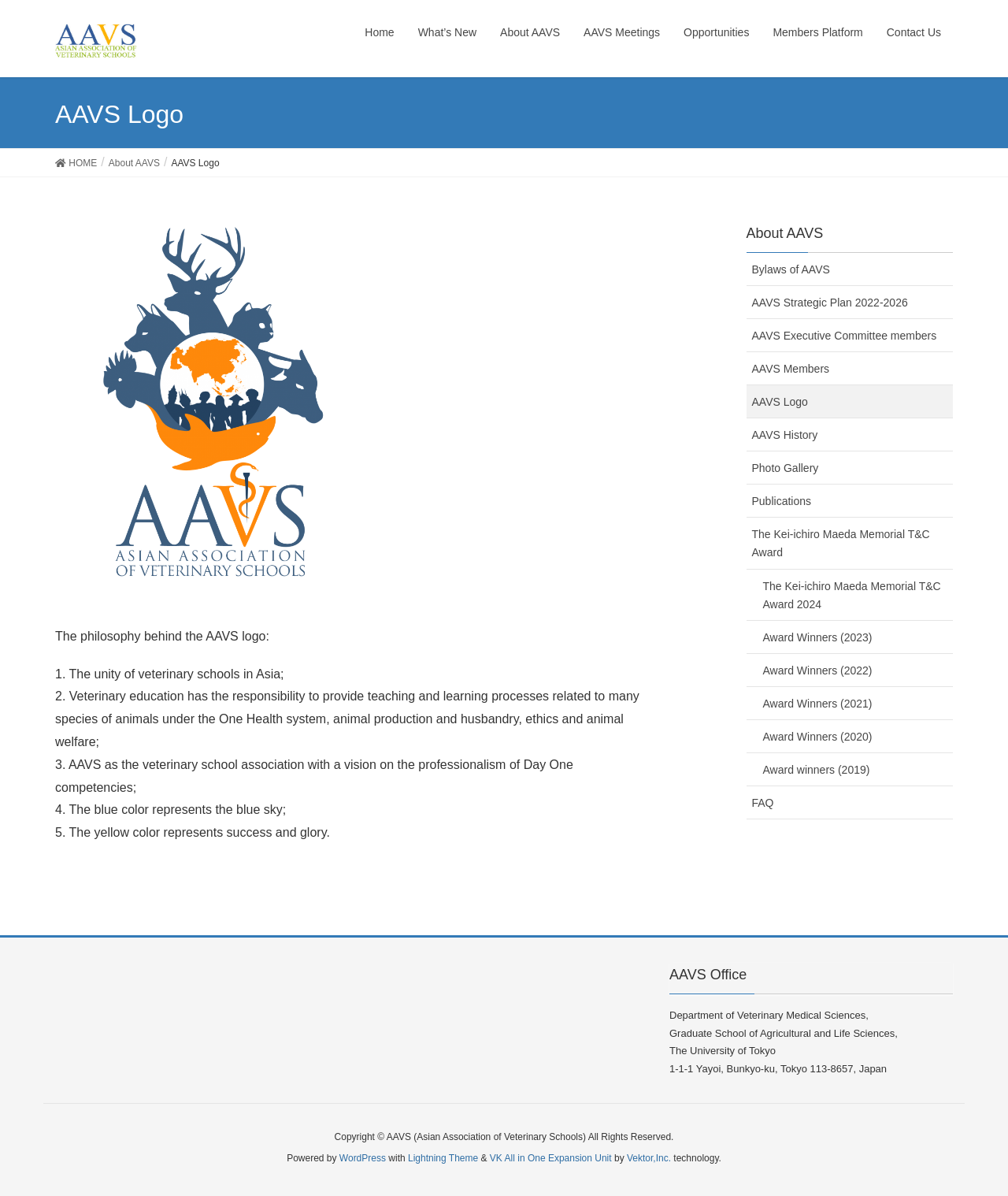Locate the UI element described as follows: "AAVS Meetings". Return the bounding box coordinates as four float numbers between 0 and 1 in the order [left, top, right, bottom].

[0.567, 0.013, 0.666, 0.042]